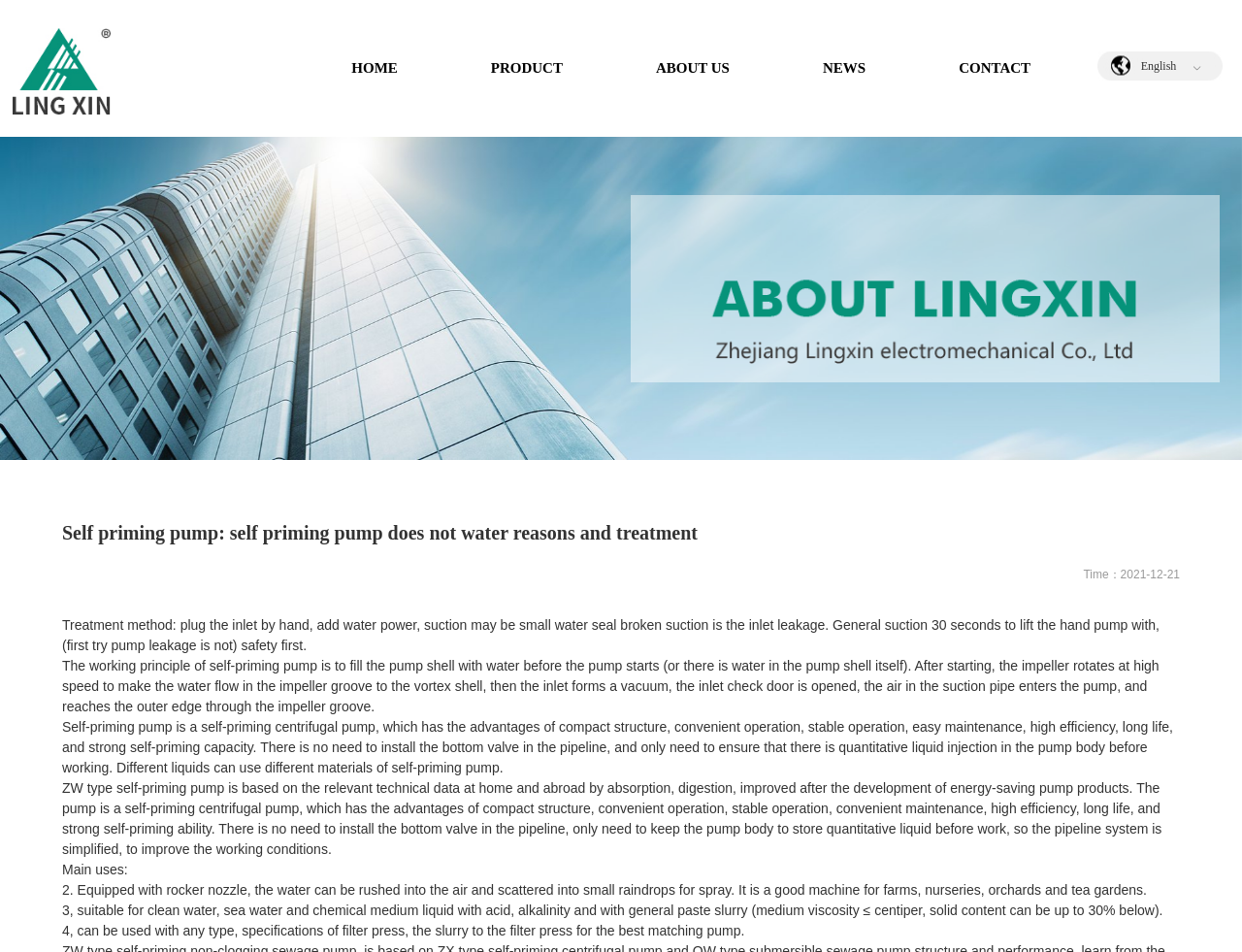What type of liquid can self-priming pump handle?
Using the image as a reference, answer the question in detail.

According to the webpage, self-priming pump can handle clean water, sea water, and chemical medium liquid with acid, alkalinity and with general paste slurry (medium viscosity ≤ centiper, solid content can be up to 30% below).